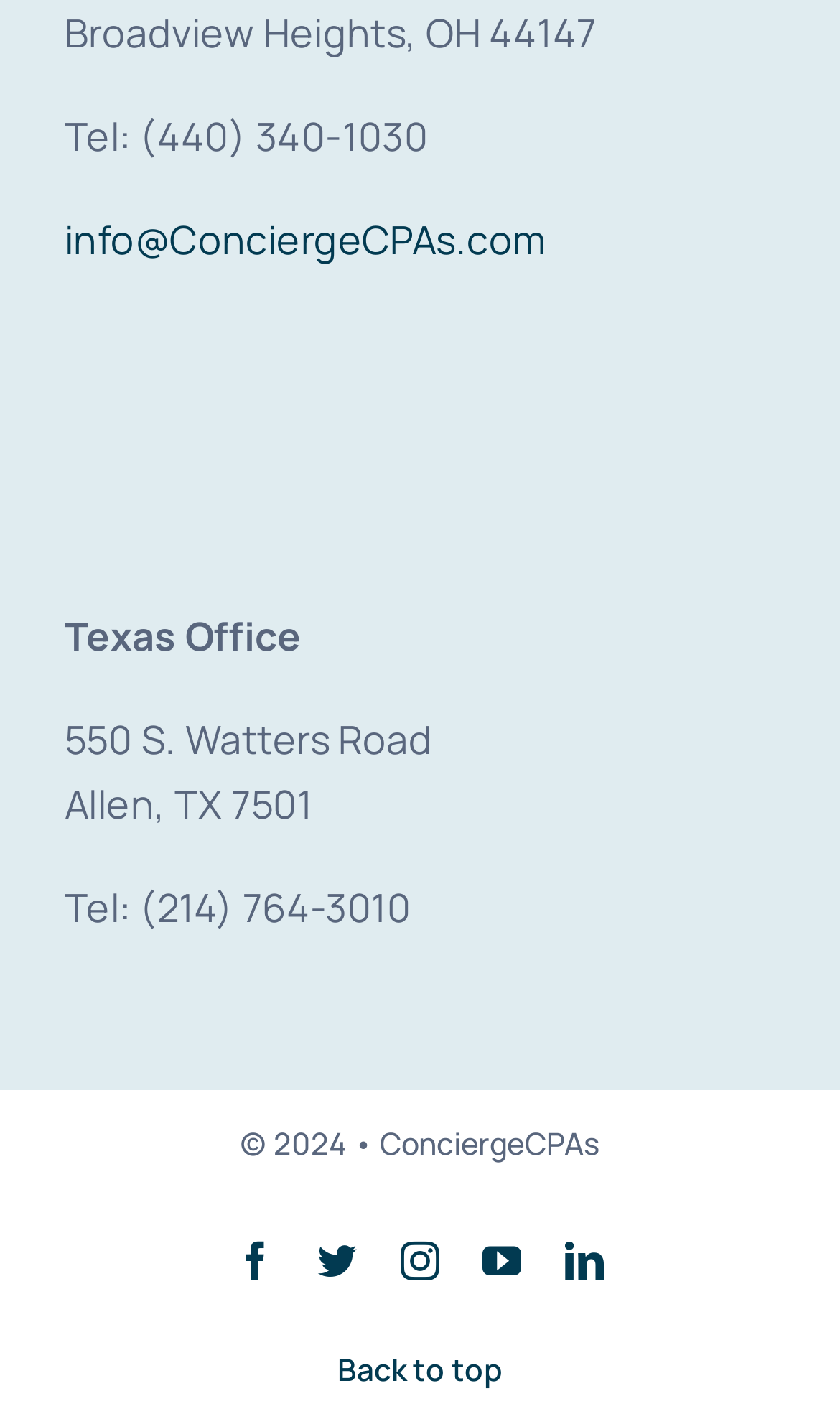What is the email address to contact?
Utilize the image to construct a detailed and well-explained answer.

I found the email address to contact by looking at the link element with the content 'info@ConciergeCPAs.com' located below the phone number of the Ohio office.